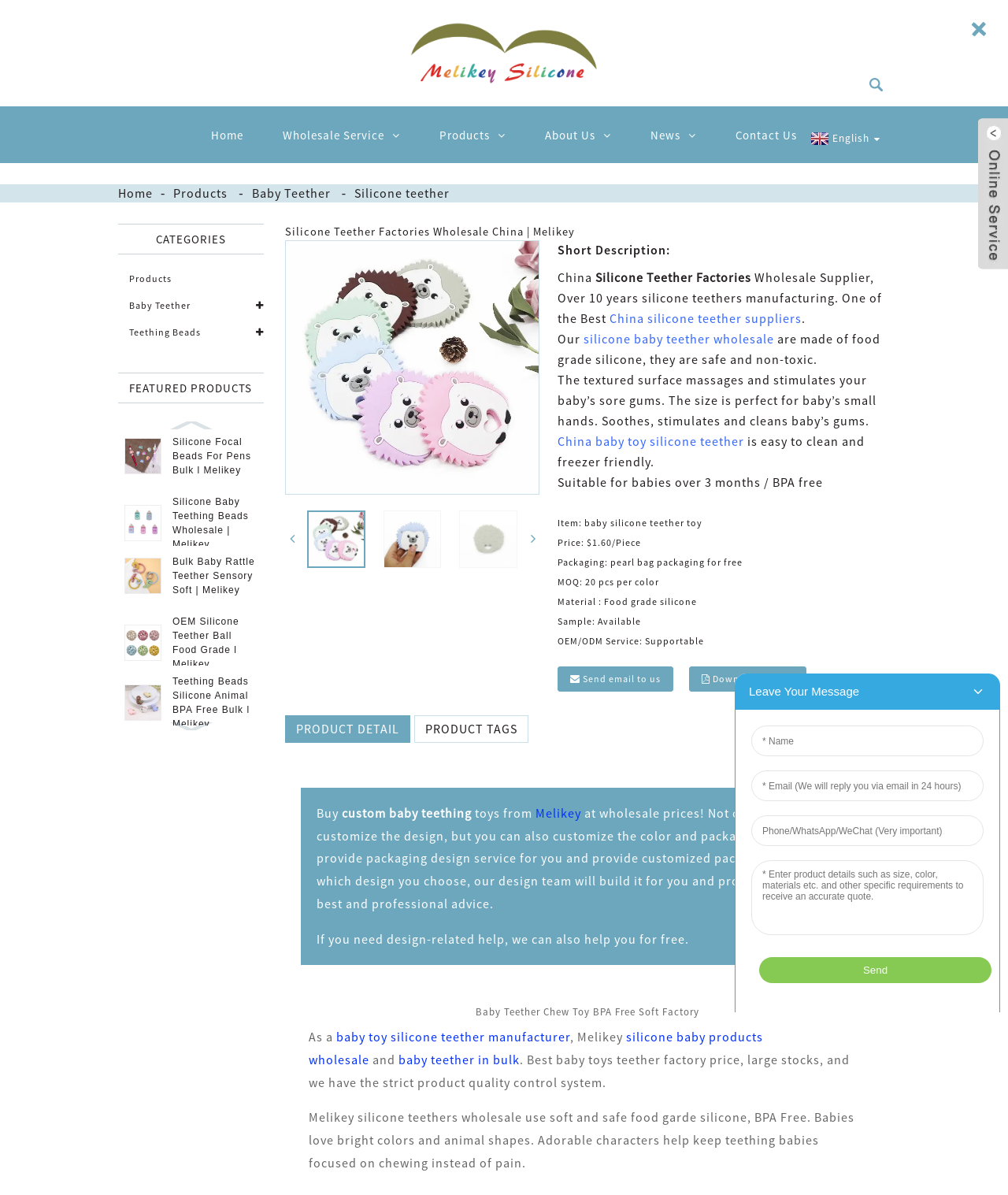Locate the bounding box coordinates of the item that should be clicked to fulfill the instruction: "Click on the 'Home' link".

[0.189, 0.089, 0.261, 0.137]